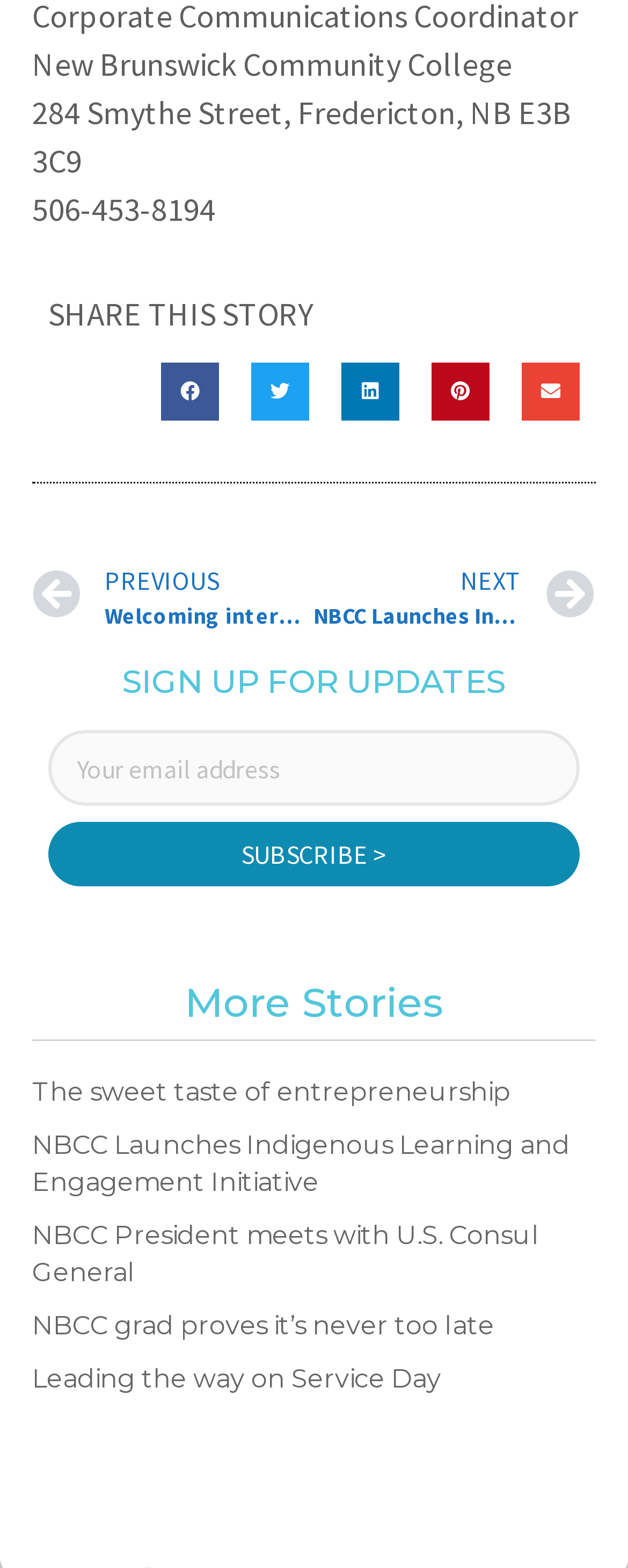Determine the bounding box coordinates for the element that should be clicked to follow this instruction: "Share on facebook". The coordinates should be given as four float numbers between 0 and 1, in the format [left, top, right, bottom].

[0.256, 0.232, 0.349, 0.269]